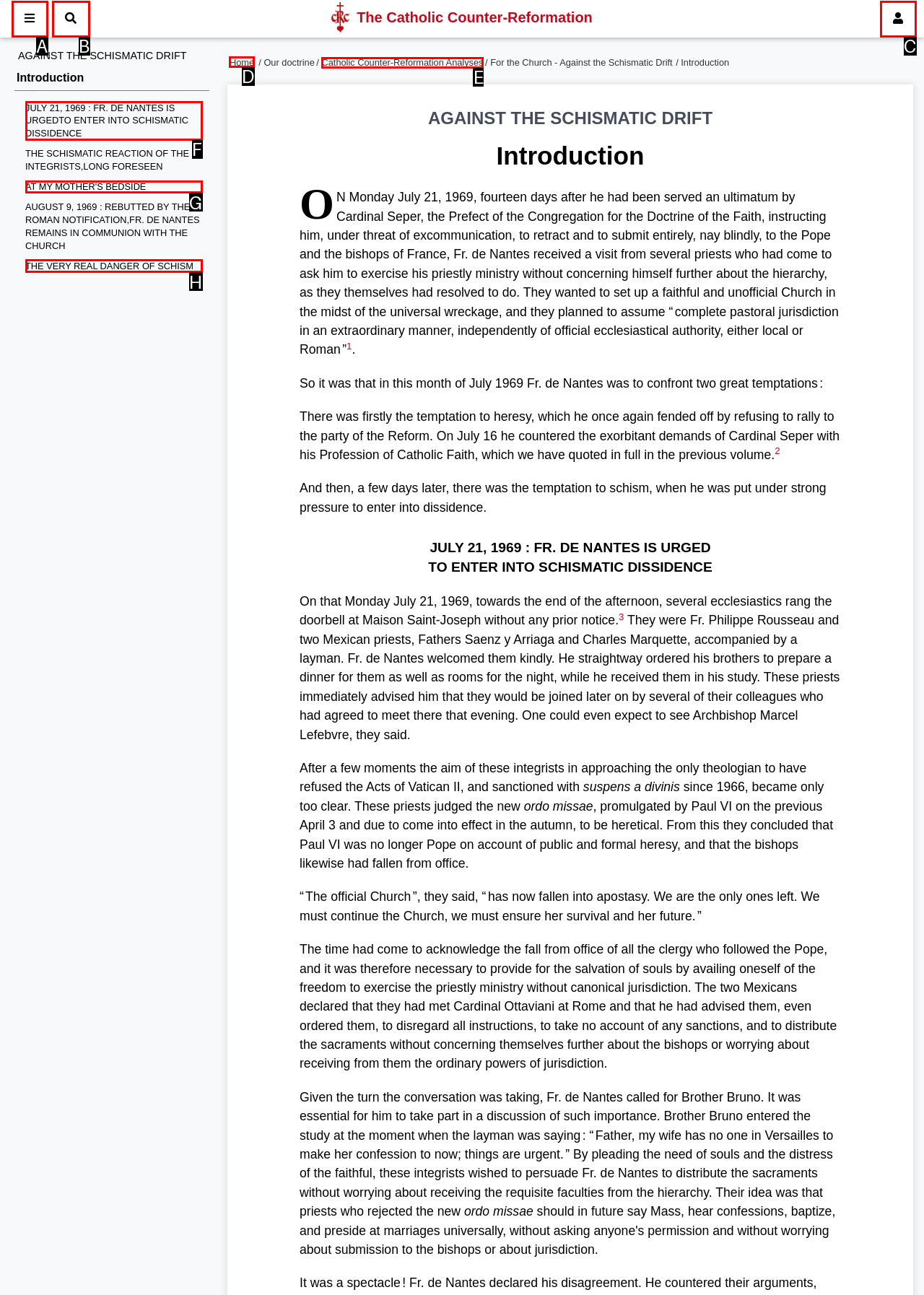Select the letter of the option that should be clicked to achieve the specified task: Click the link to go to the home page. Respond with just the letter.

D